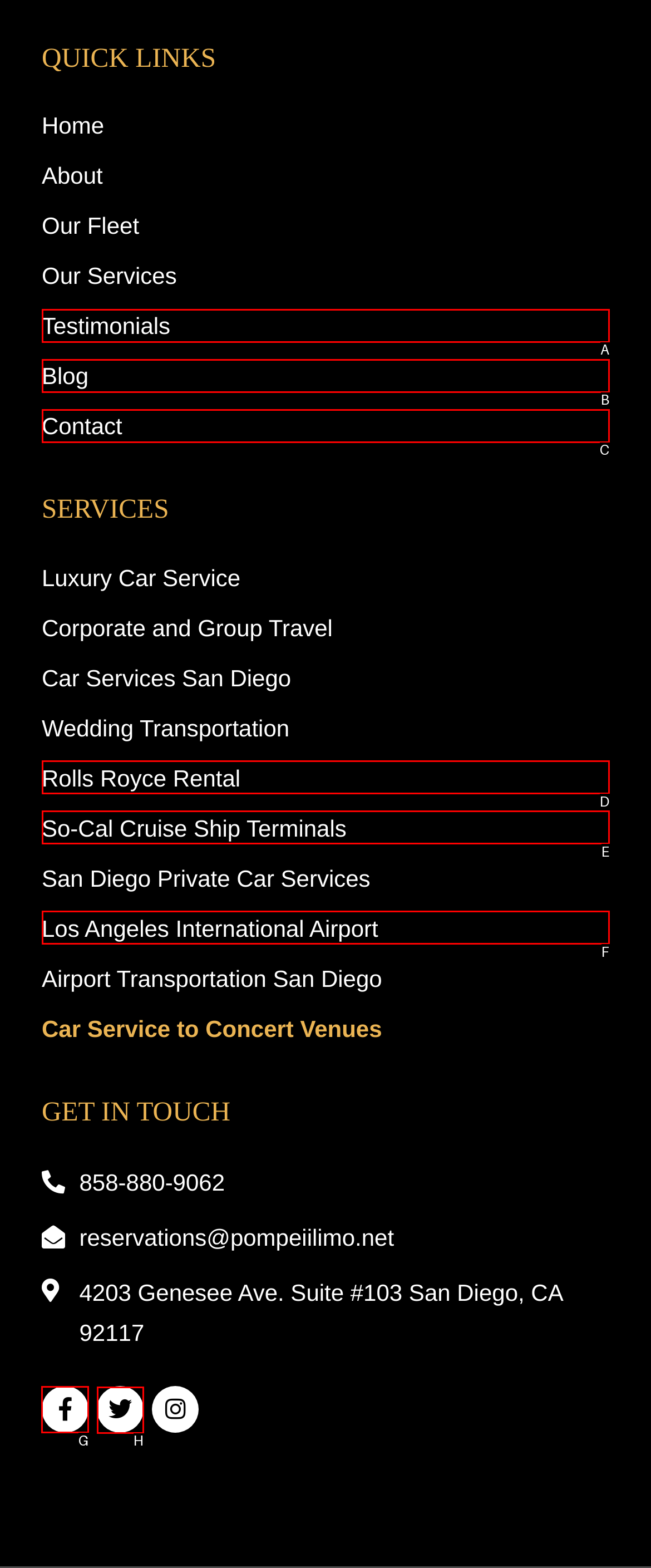Point out the letter of the HTML element you should click on to execute the task: Visit Facebook page
Reply with the letter from the given options.

G